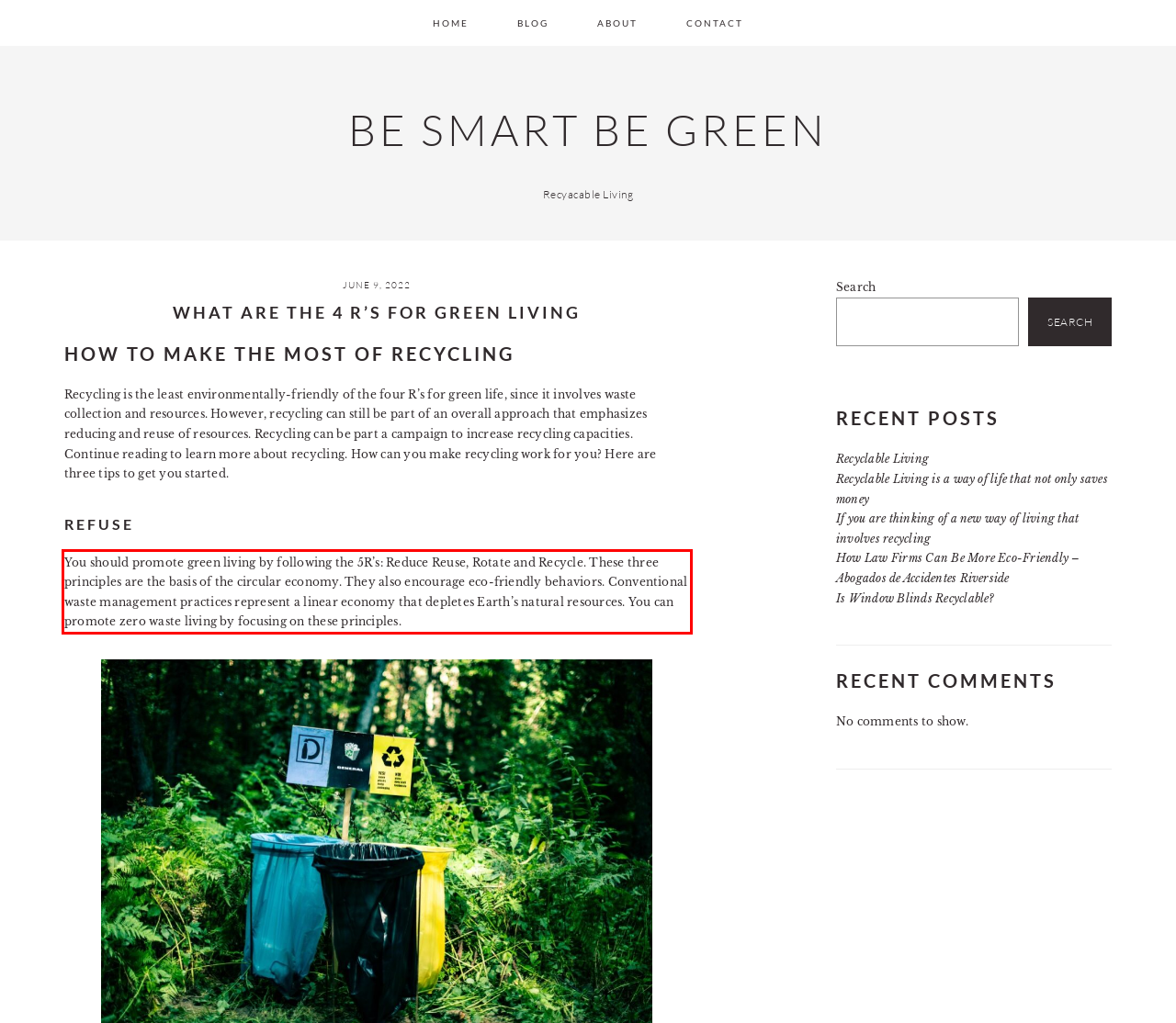Review the webpage screenshot provided, and perform OCR to extract the text from the red bounding box.

You should promote green living by following the 5R’s: Reduce Reuse, Rotate and Recycle. These three principles are the basis of the circular economy. They also encourage eco-friendly behaviors. Conventional waste management practices represent a linear economy that depletes Earth’s natural resources. You can promote zero waste living by focusing on these principles.